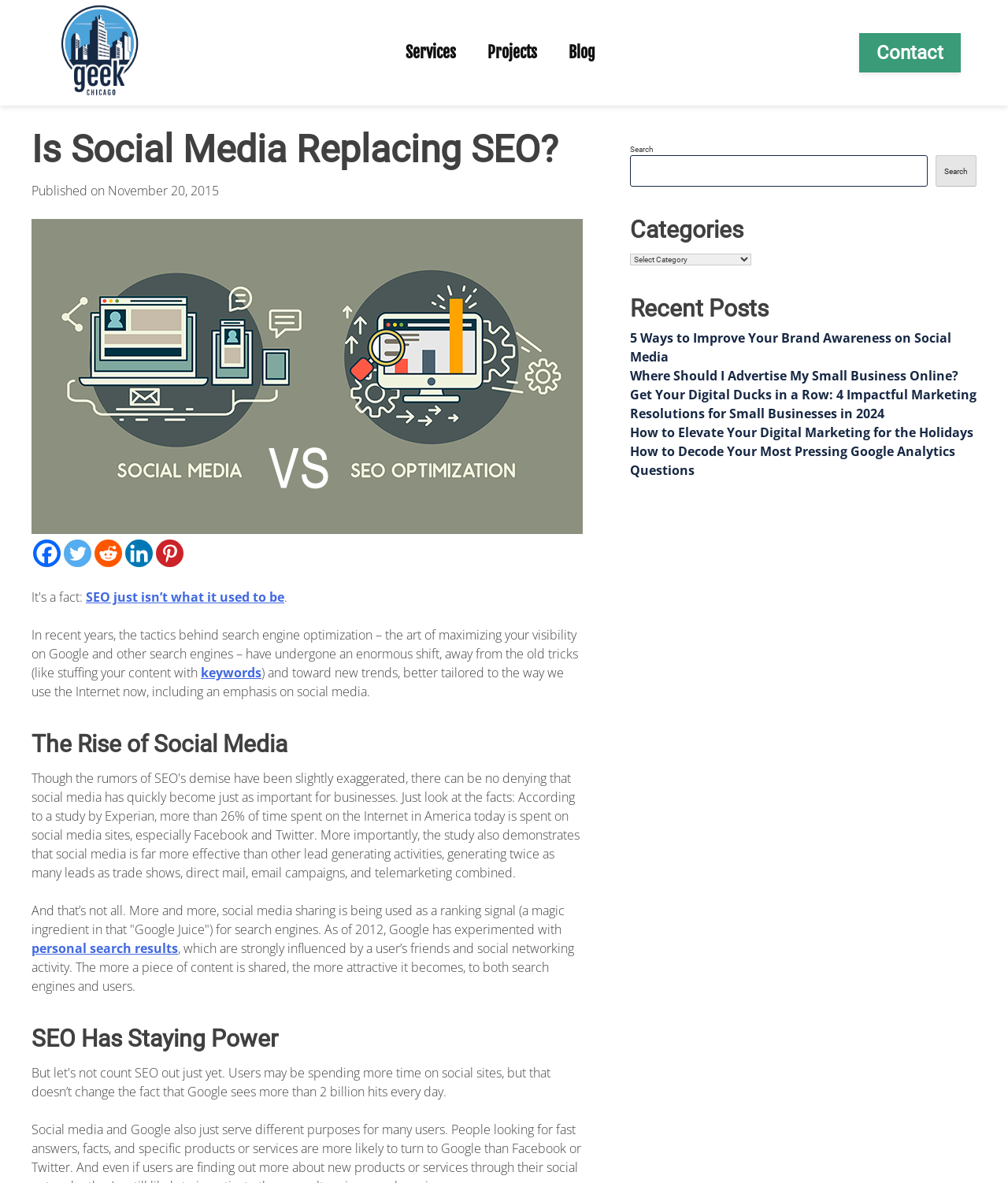What type of services does Geek Chicago offer?
Kindly give a detailed and elaborate answer to the question.

The services offered by Geek Chicago can be found in the top navigation menu, which includes links to 'Services', 'Projects', 'Blog', and 'Contact'. The company's services are likely related to web development, content creation, SEO, and digital marketing, based on the context of the webpage.